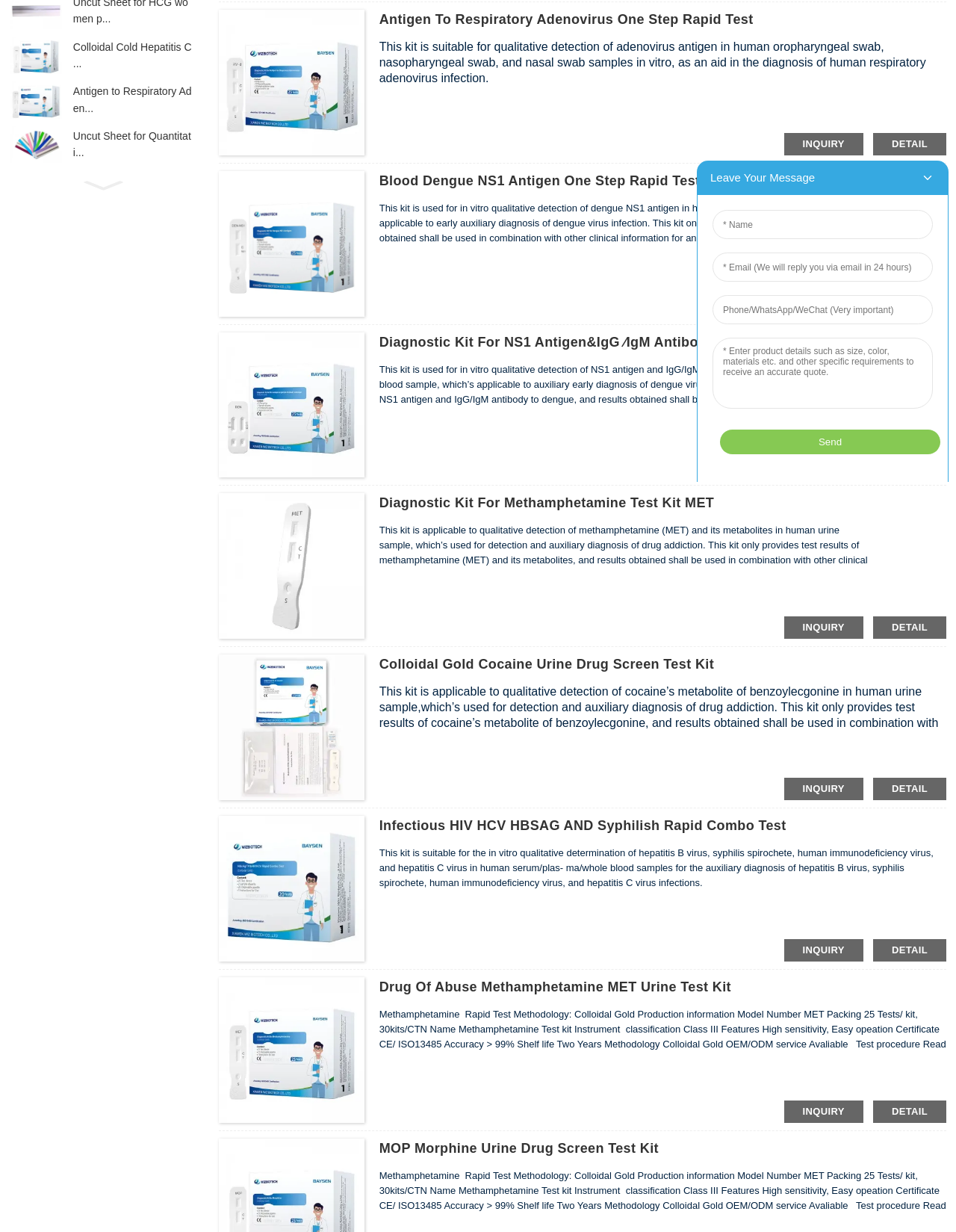Based on the element description, predict the bounding box coordinates (top-left x, top-left y, bottom-right x, bottom-right y) for the UI element in the screenshot: inquiry

[0.82, 0.5, 0.903, 0.519]